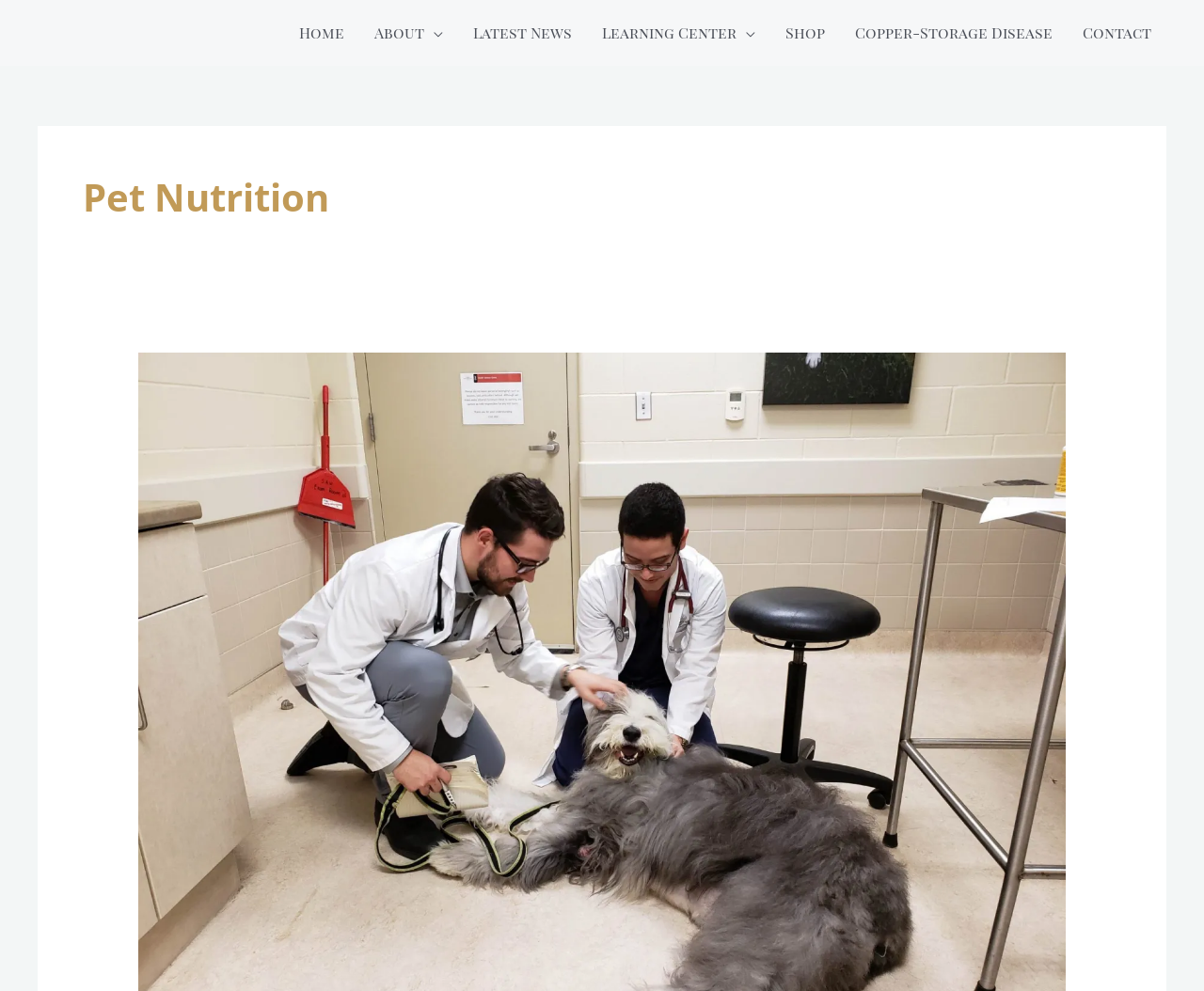What is the name of the link related to a disease?
Refer to the image and provide a one-word or short phrase answer.

Copper-Storage Disease